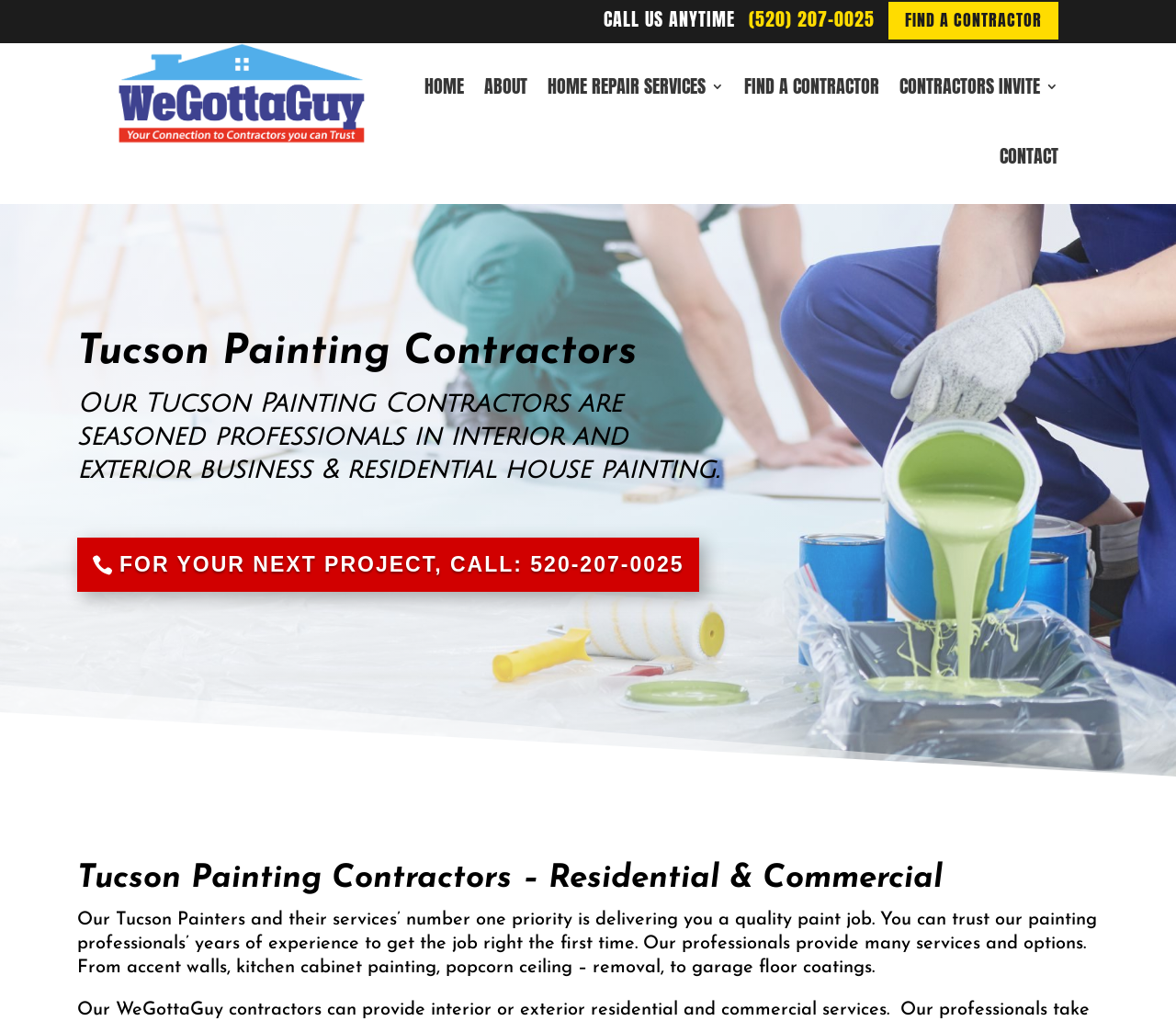What is the phone number to call for a quality result?
Use the image to answer the question with a single word or phrase.

520-207-0025